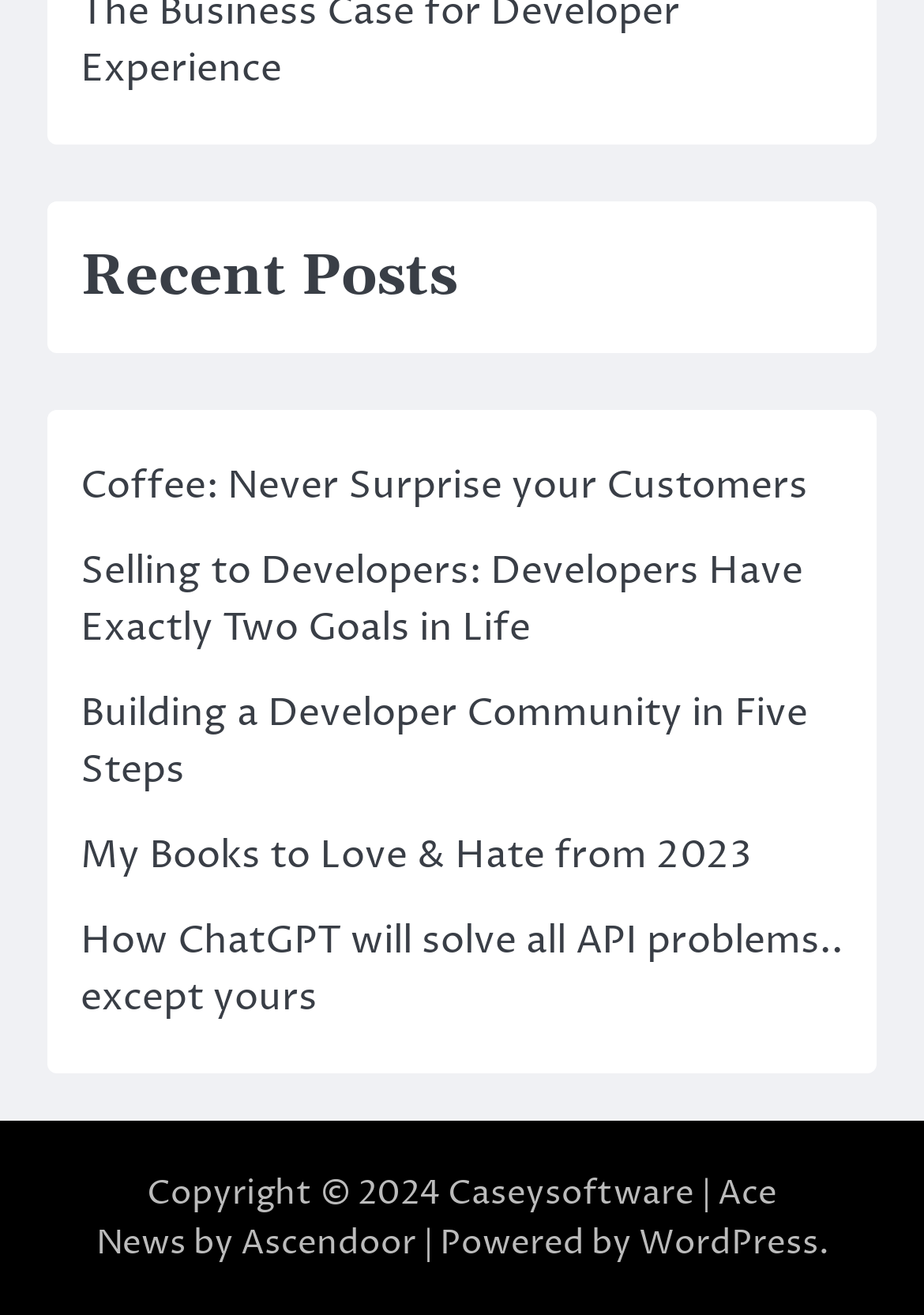What is the copyright year of the website?
Look at the image and answer with only one word or phrase.

2024